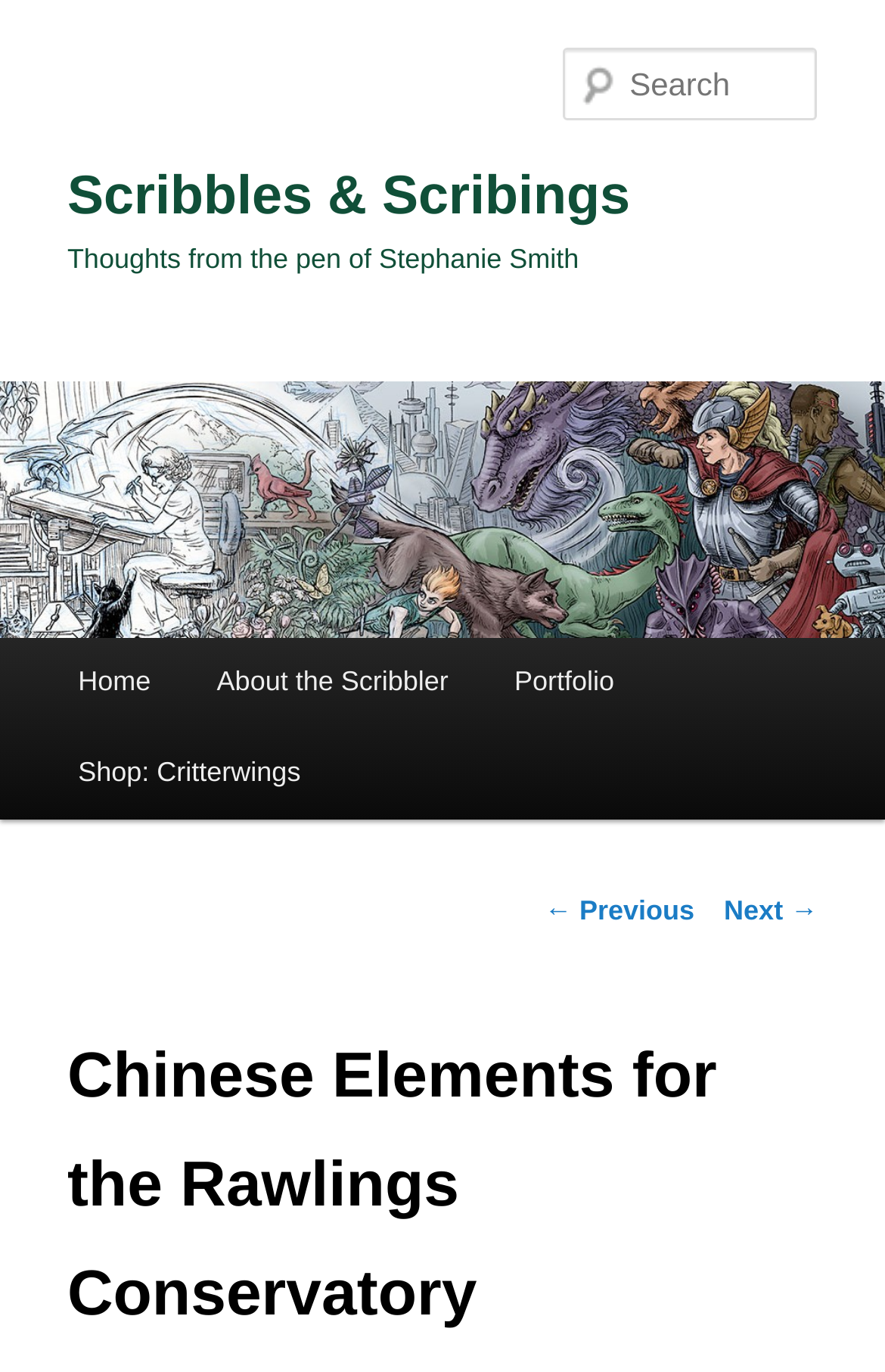Find the bounding box coordinates of the clickable area required to complete the following action: "read previous post".

[0.615, 0.652, 0.785, 0.675]